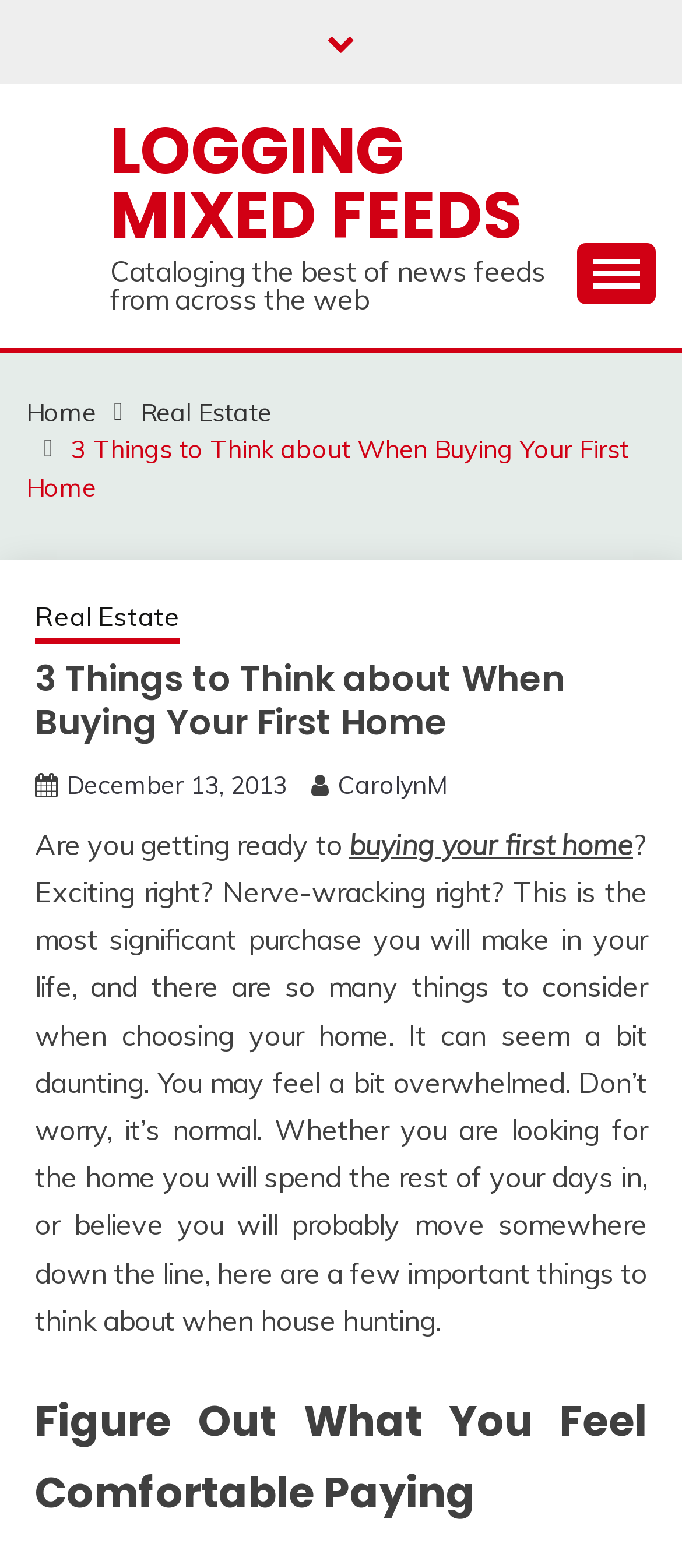What is the first thing to think about when buying a home?
We need a detailed and meticulous answer to the question.

I looked at the article content and found the first heading 'Figure Out What You Feel Comfortable Paying' below the introduction. This suggests that the first thing to think about when buying a home is to figure out what you feel comfortable paying.